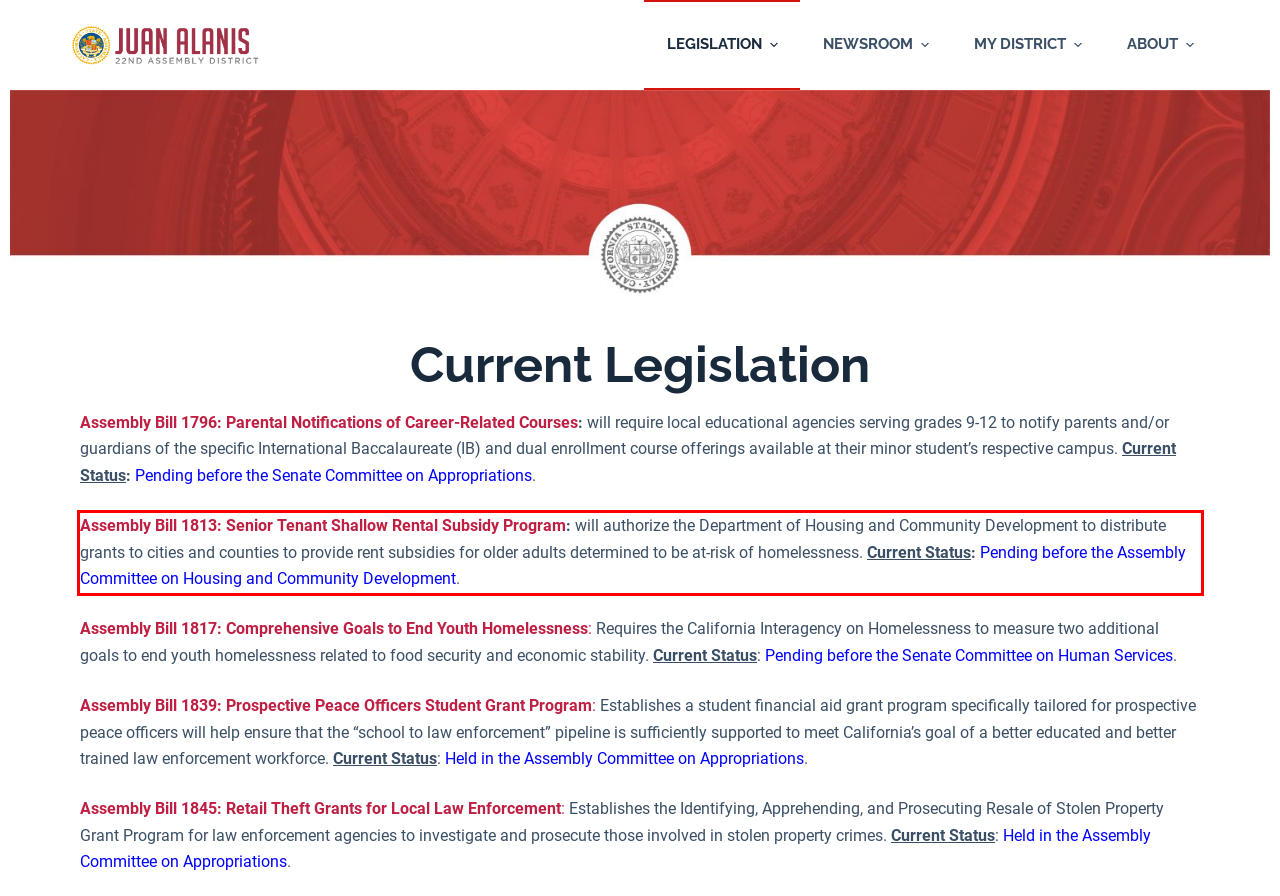You are provided with a screenshot of a webpage featuring a red rectangle bounding box. Extract the text content within this red bounding box using OCR.

Assembly Bill 1813: Senior Tenant Shallow Rental Subsidy Program: will authorize the Department of Housing and Community Development to distribute grants to cities and counties to provide rent subsidies for older adults determined to be at-risk of homelessness. Current Status: Pending before the Assembly Committee on Housing and Community Development.